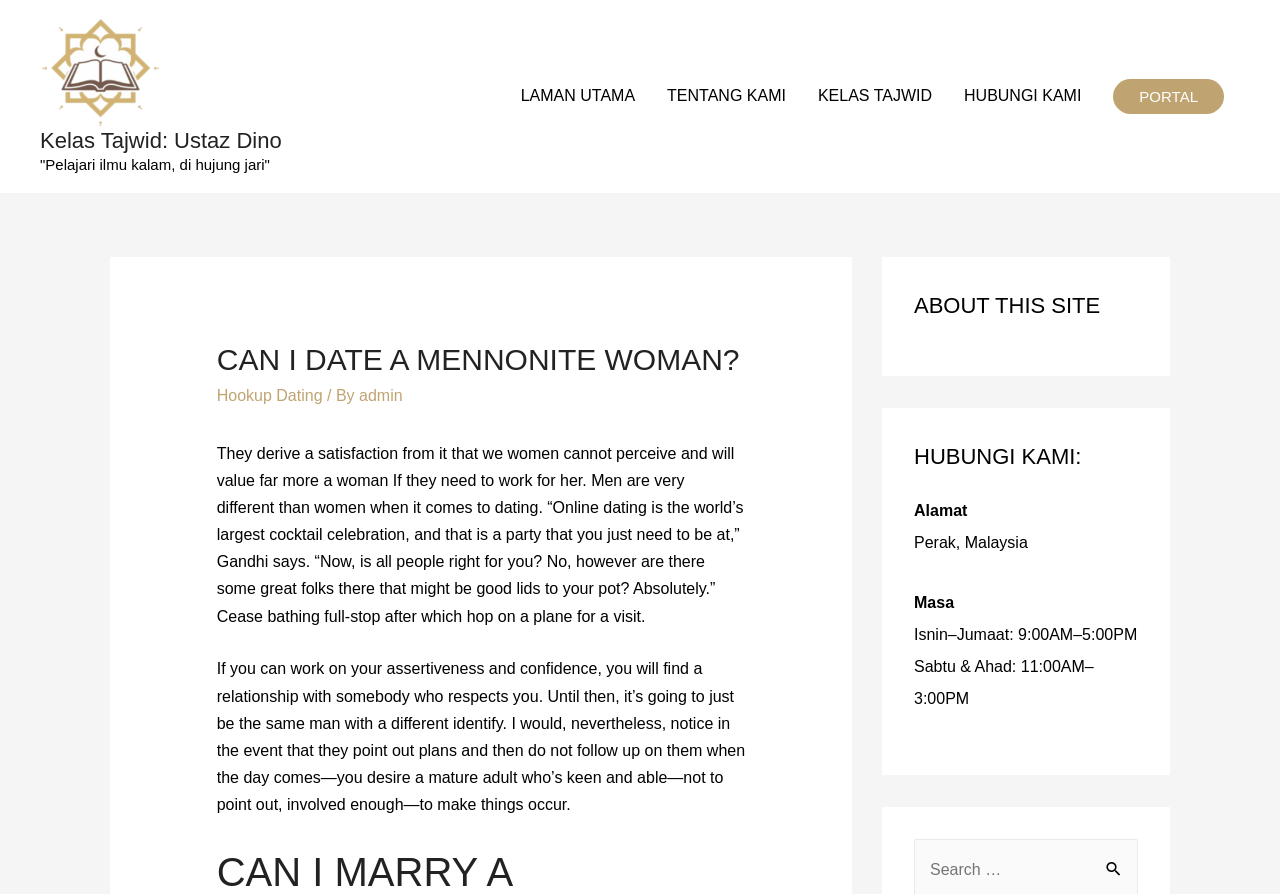What is the title of the first link?
Answer the question with as much detail as you can, using the image as a reference.

The first link is located at the top left of the webpage, with a bounding box coordinate of [0.031, 0.07, 0.125, 0.089]. The link text is 'Kelas Tajwid: Ustaz Dino', which is also accompanied by an image with the same description.